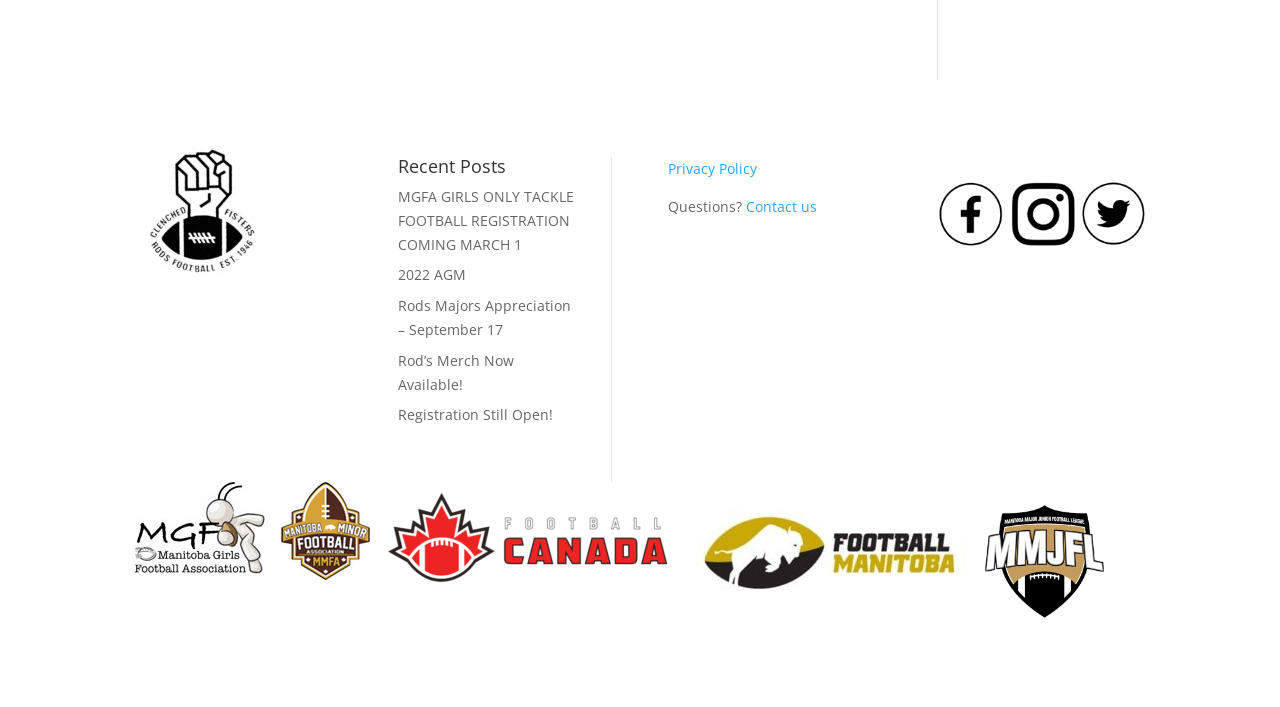Determine the bounding box coordinates for the UI element matching this description: "title="Instagram"".

[0.788, 0.329, 0.841, 0.356]